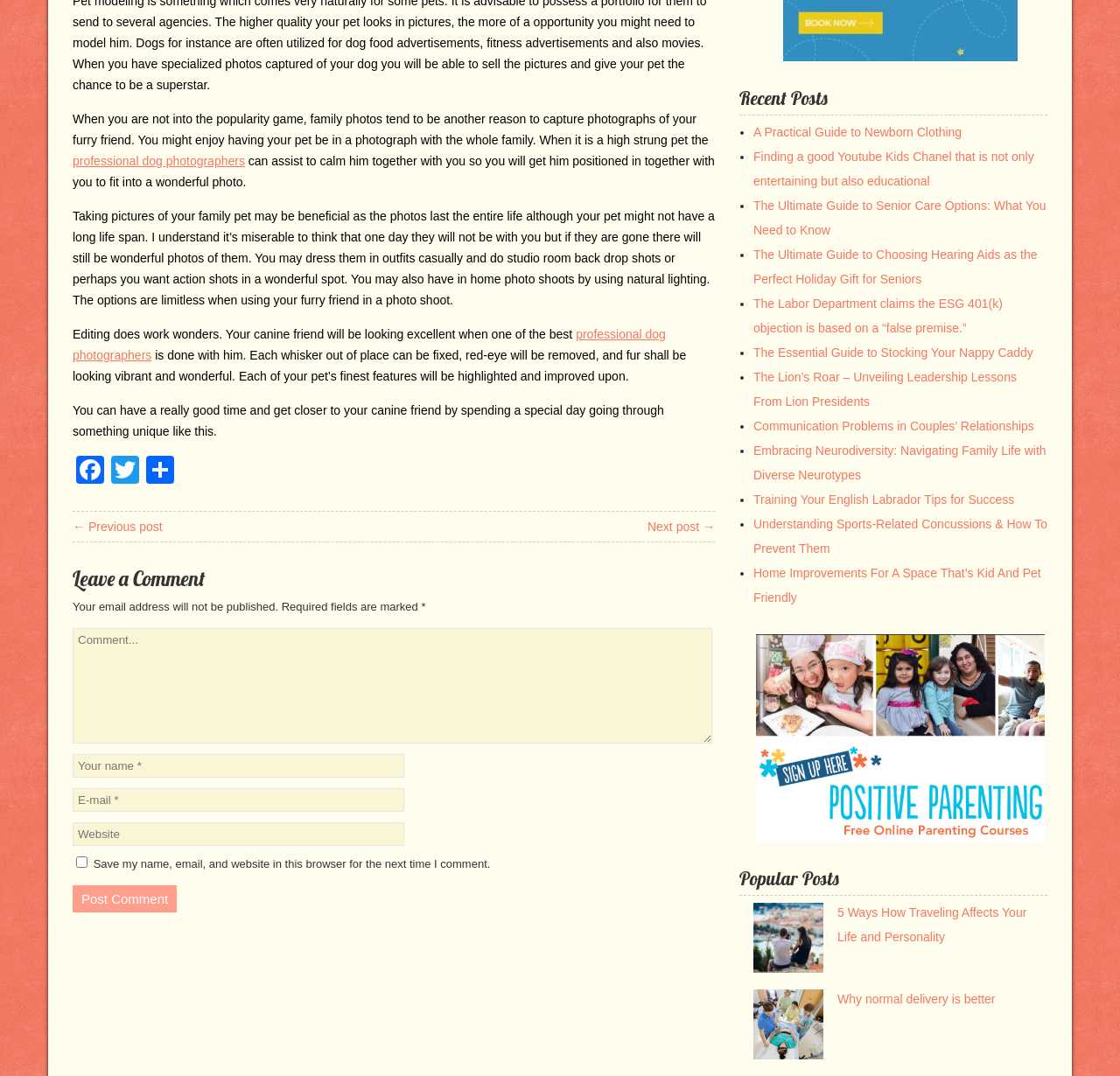Identify the bounding box coordinates of the area that should be clicked in order to complete the given instruction: "Click on the 'Facebook' link". The bounding box coordinates should be four float numbers between 0 and 1, i.e., [left, top, right, bottom].

[0.065, 0.424, 0.096, 0.454]